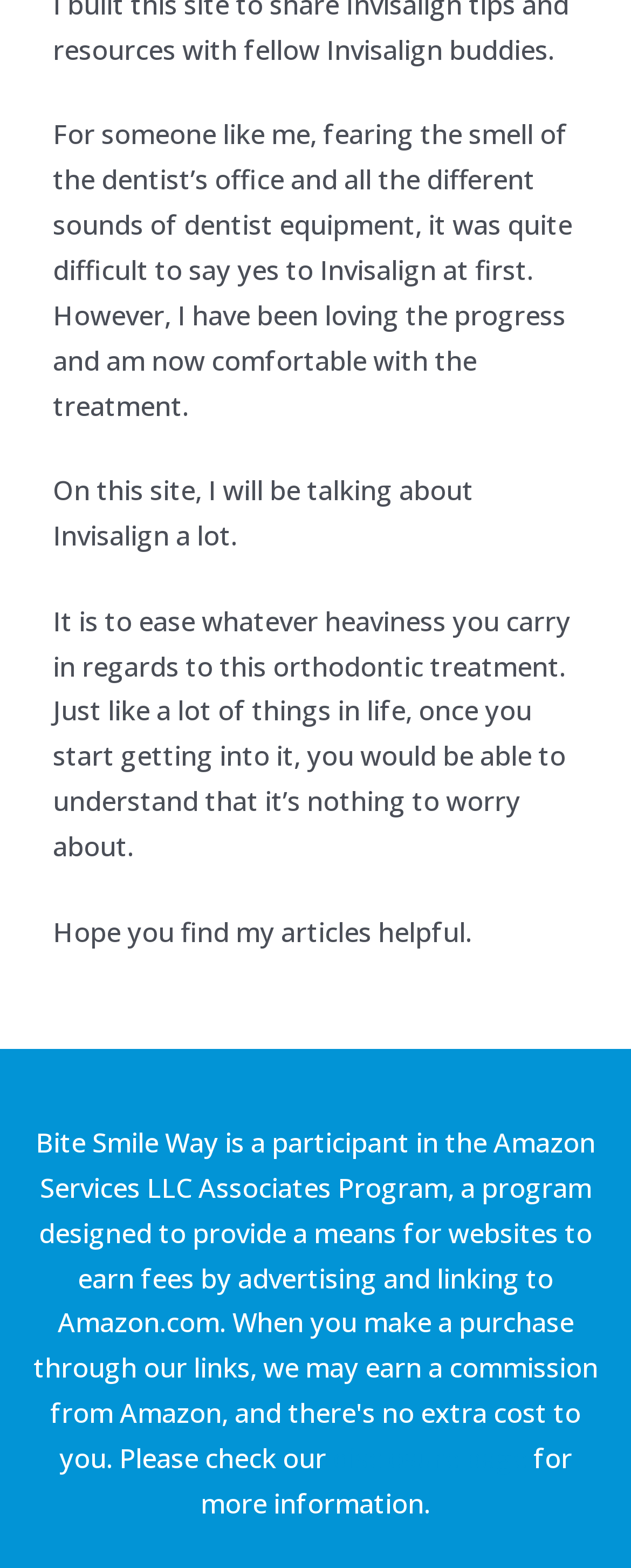Using the description: "disclosure page", determine the UI element's bounding box coordinates. Ensure the coordinates are in the format of four float numbers between 0 and 1, i.e., [left, top, right, bottom].

[0.527, 0.918, 0.835, 0.942]